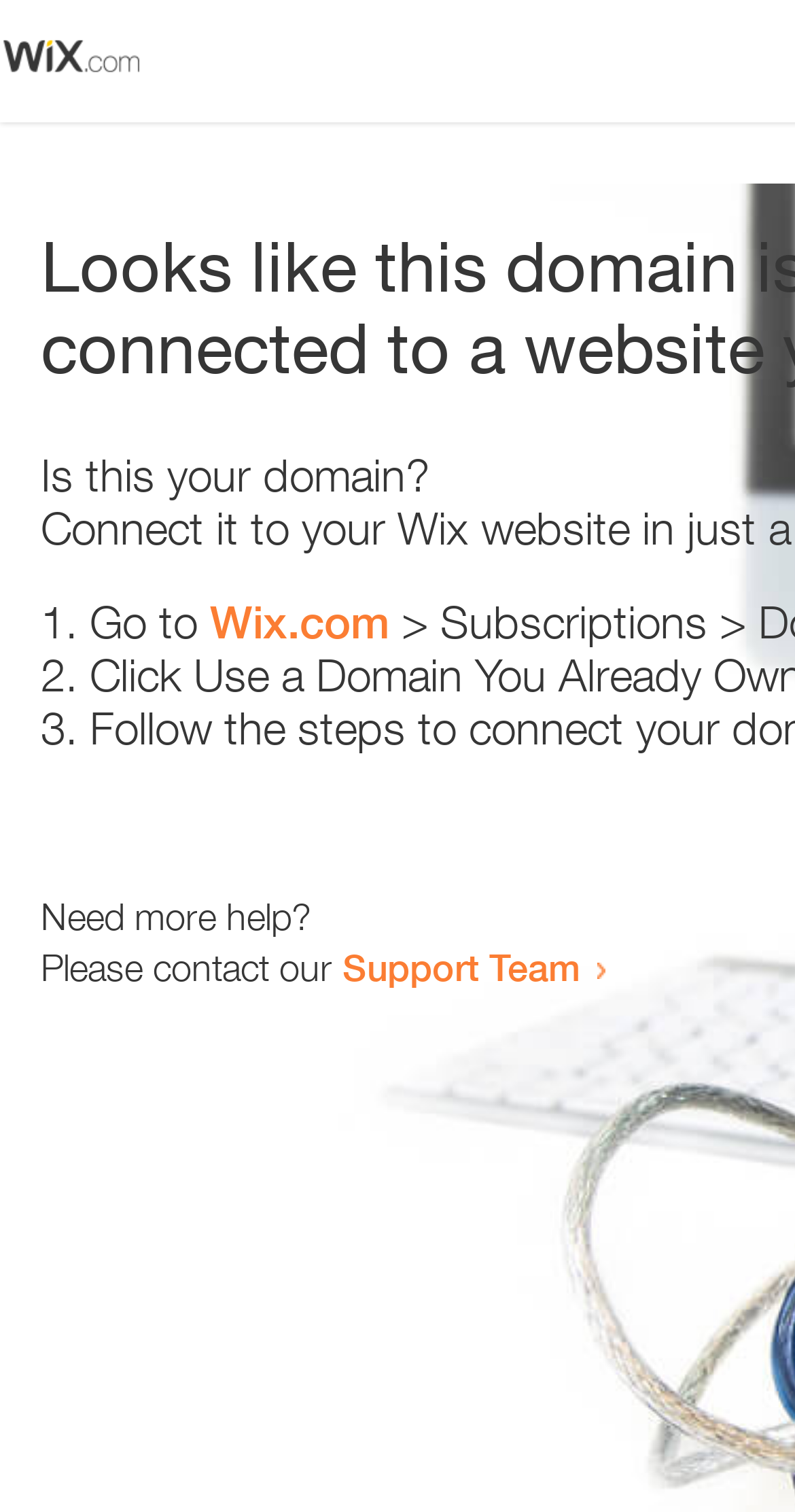Provide a short, one-word or phrase answer to the question below:
What is the question being asked at the top?

Is this your domain?